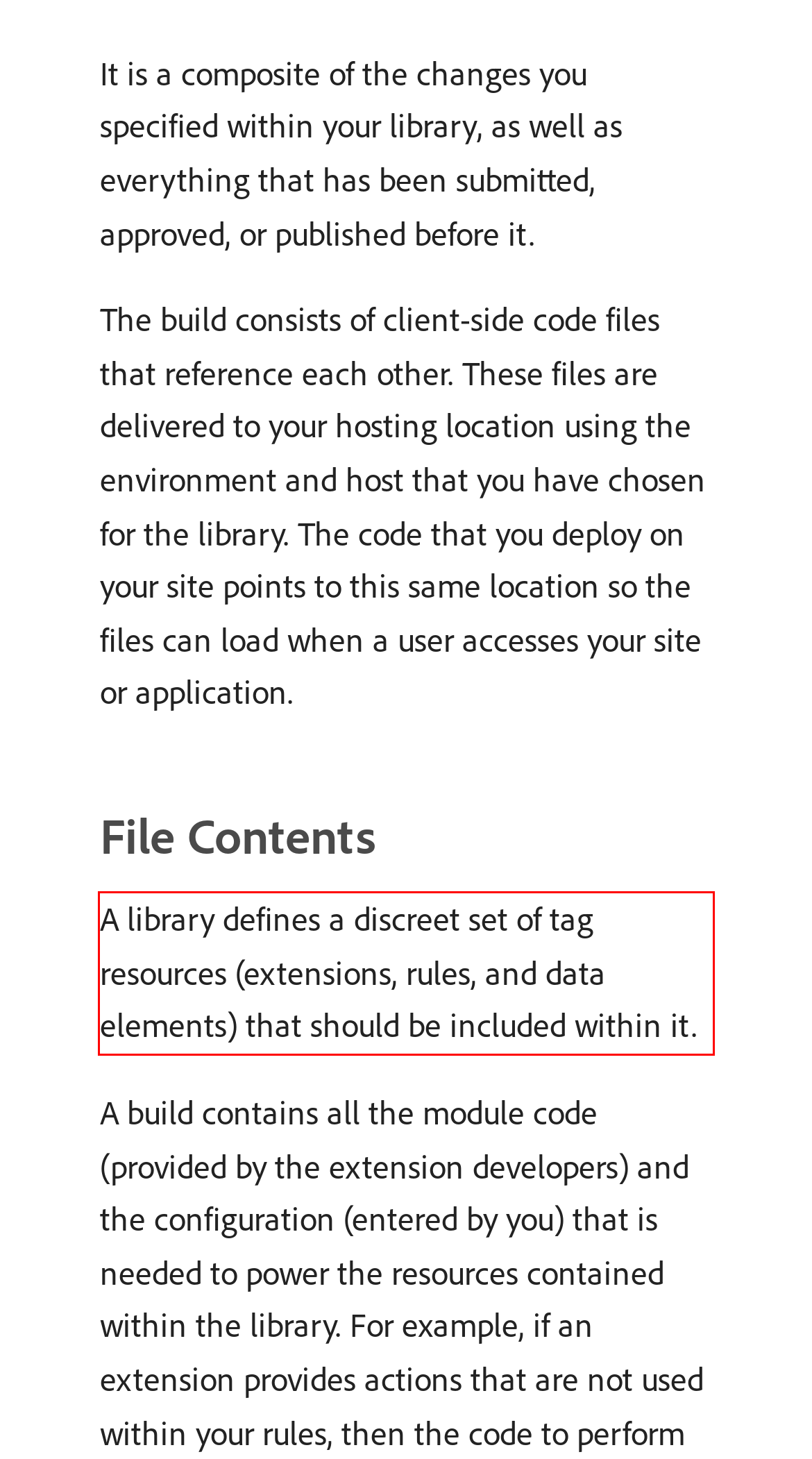Inspect the webpage screenshot that has a red bounding box and use OCR technology to read and display the text inside the red bounding box.

A library defines a discreet set of tag resources (extensions, rules, and data elements) that should be included within it.